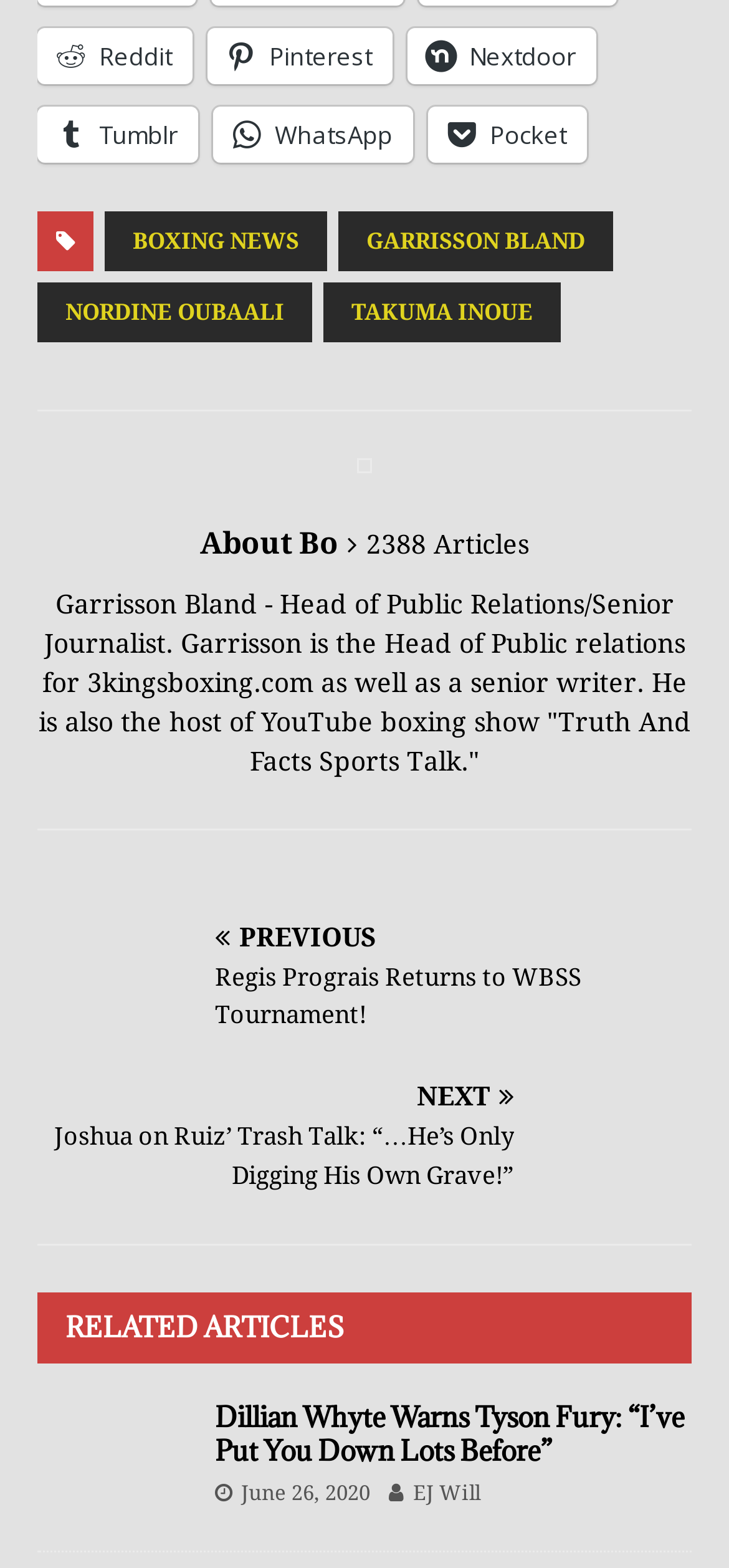Predict the bounding box coordinates of the area that should be clicked to accomplish the following instruction: "Click on the link to BOXING NEWS". The bounding box coordinates should consist of four float numbers between 0 and 1, i.e., [left, top, right, bottom].

[0.144, 0.134, 0.449, 0.173]